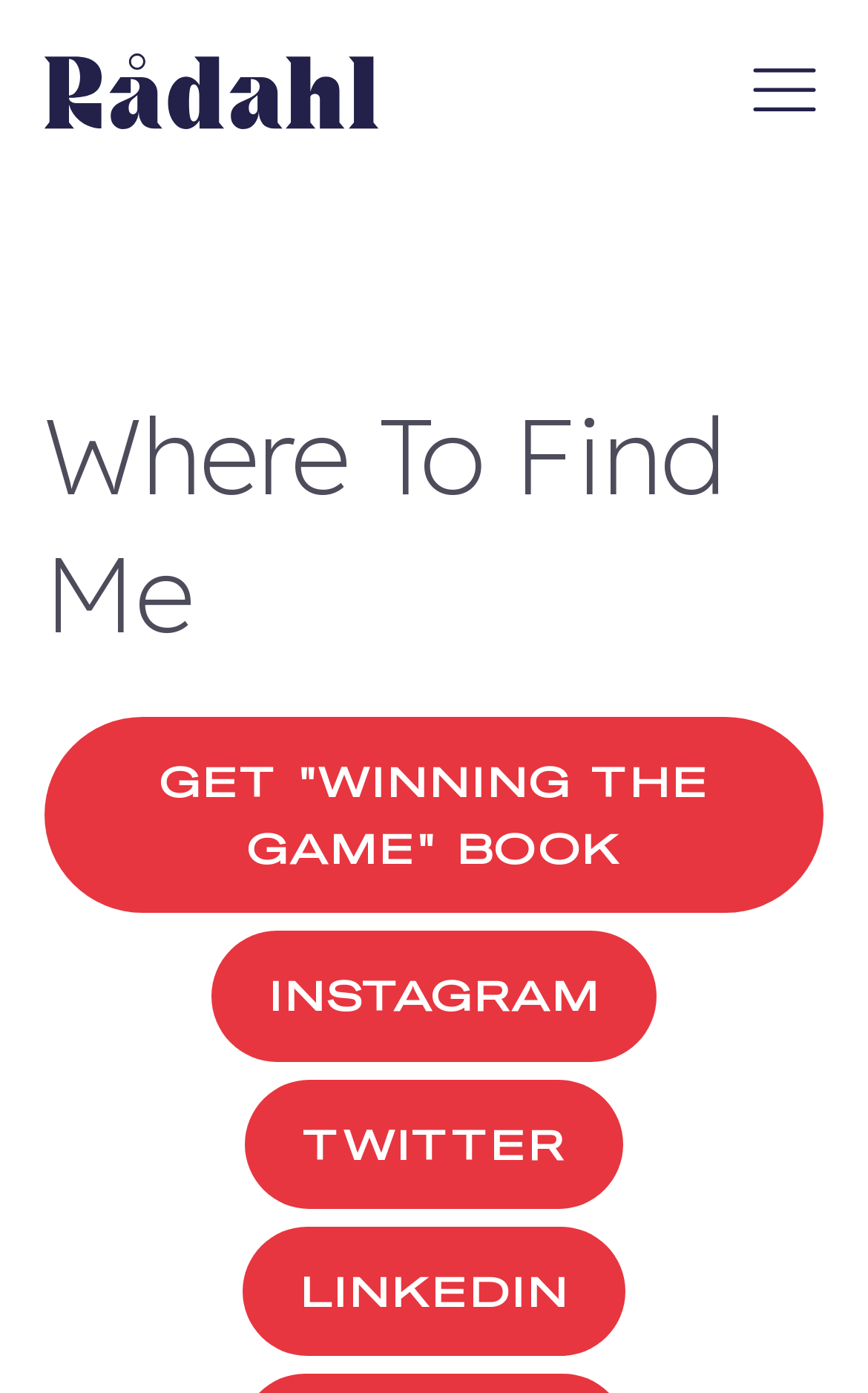What is the text above the 'GET WINNING THE GAME BOOK' button?
Please use the visual content to give a single word or phrase answer.

Where To Find Me